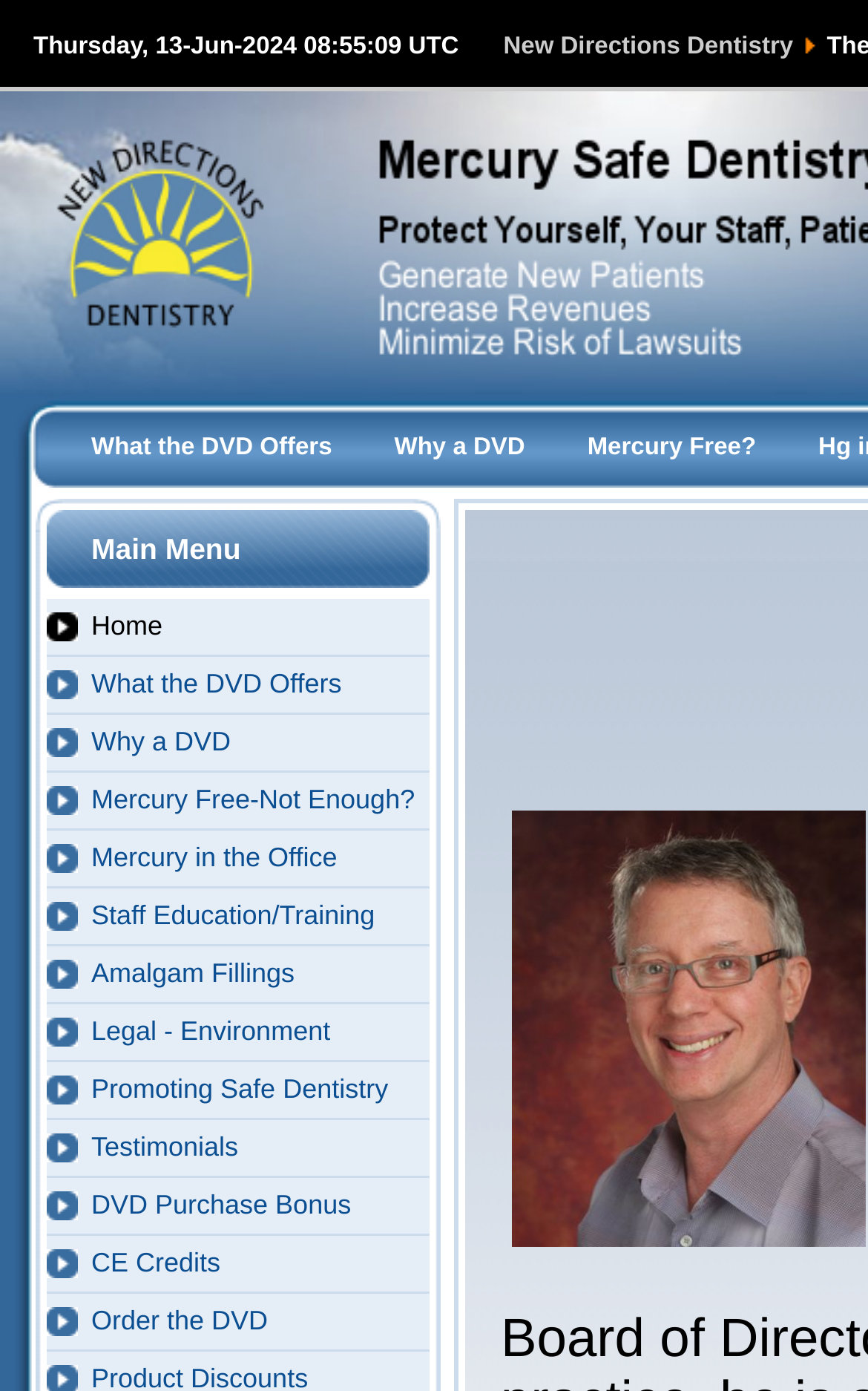Specify the bounding box coordinates of the area that needs to be clicked to achieve the following instruction: "Order the DVD".

[0.054, 0.93, 0.495, 0.972]